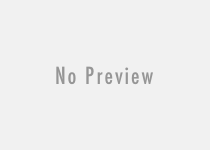What is the purpose of the article?
Please provide a comprehensive answer based on the visual information in the image.

The article aims to inform readers about ongoing initiatives and the potential impacts of collaborations in transforming industries through decentralized solutions, indicating that its primary purpose is to educate and update readers on the topic.